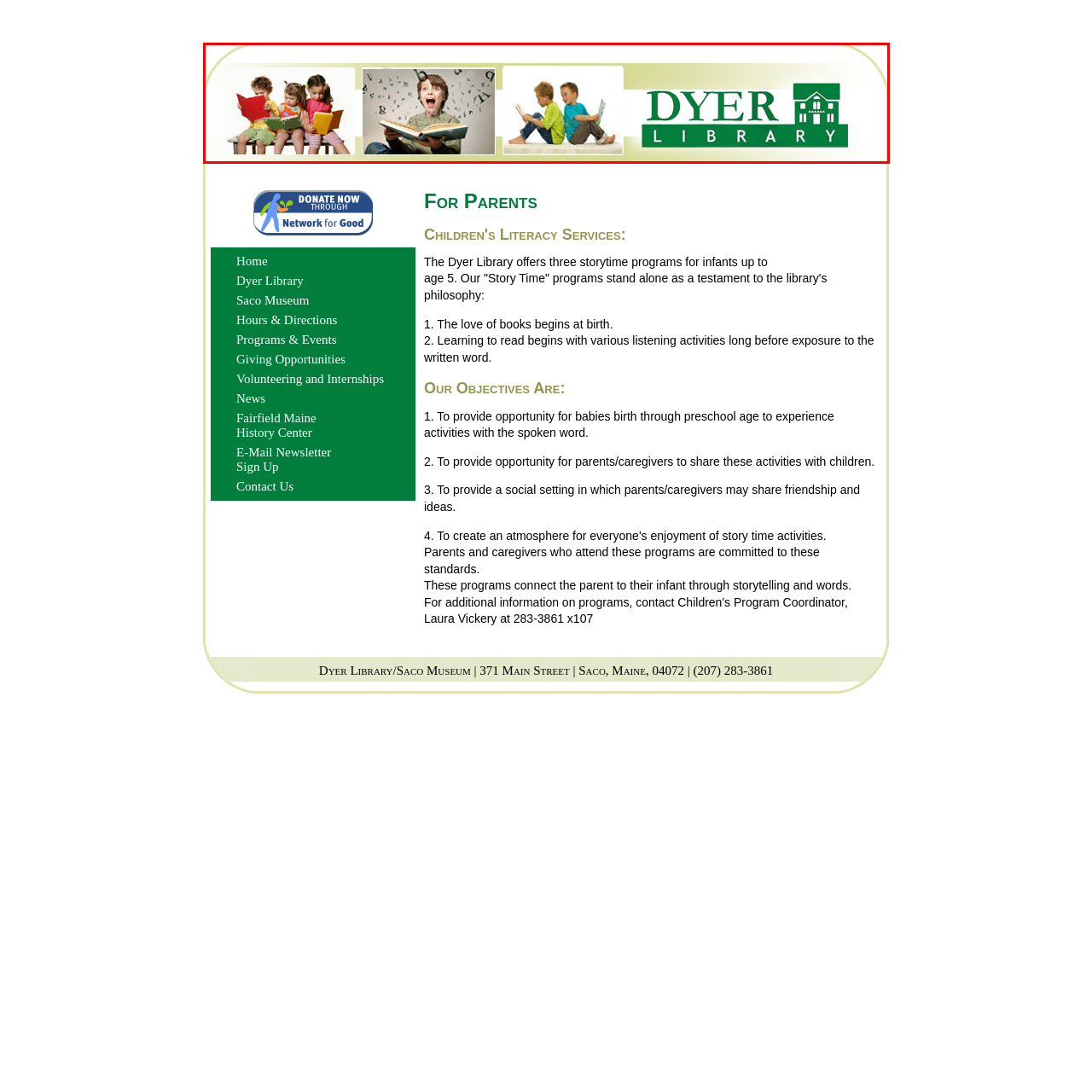How many children are shown reading together?
Consider the portion of the image within the red bounding box and answer the question as detailed as possible, referencing the visible details.

On the right side of the banner, two children are engaged with a book, emphasizing collaborative reading, which indicates that two children are shown reading together.